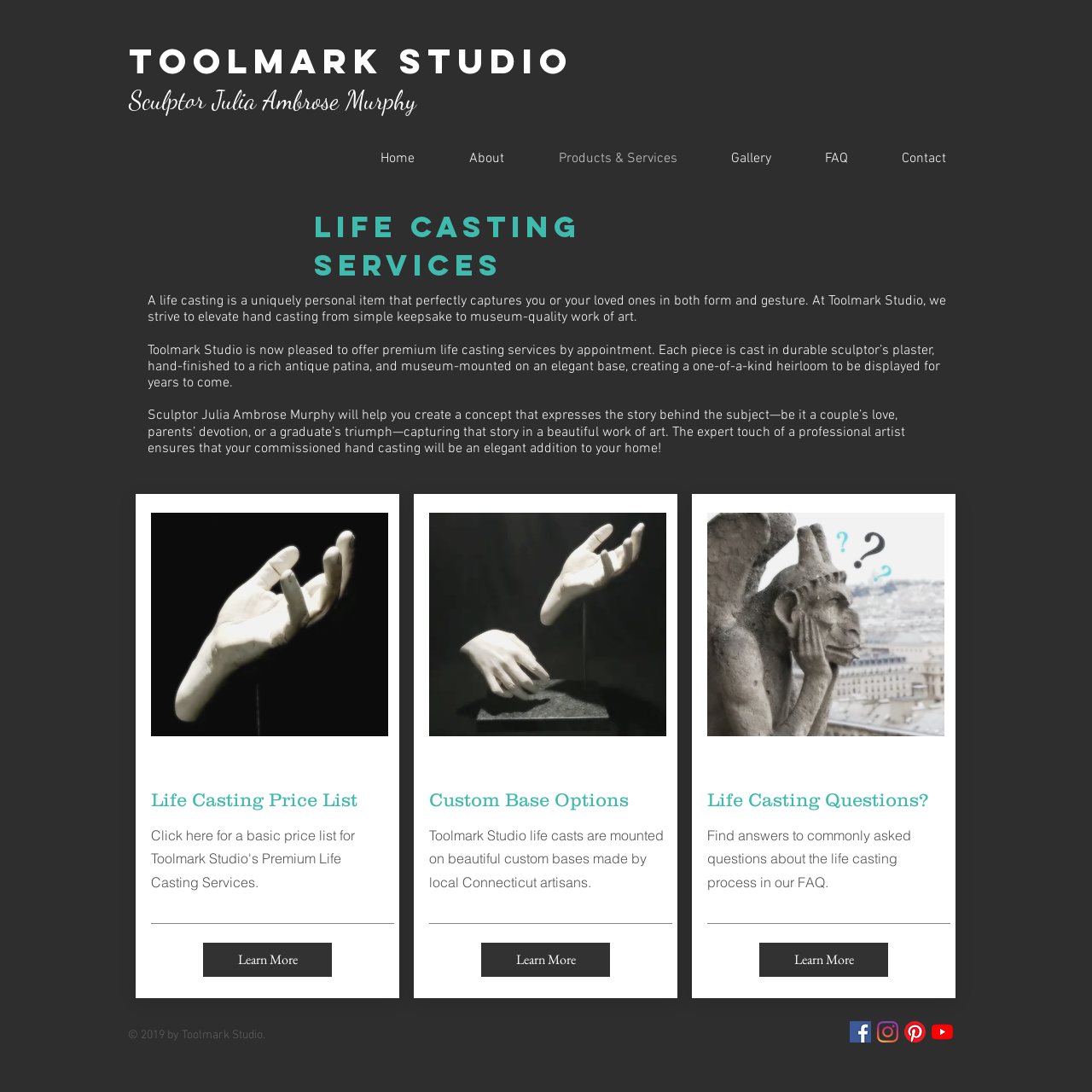Pinpoint the bounding box coordinates of the element that must be clicked to accomplish the following instruction: "Click on the 'Home' link". The coordinates should be in the format of four float numbers between 0 and 1, i.e., [left, top, right, bottom].

[0.31, 0.134, 0.391, 0.157]